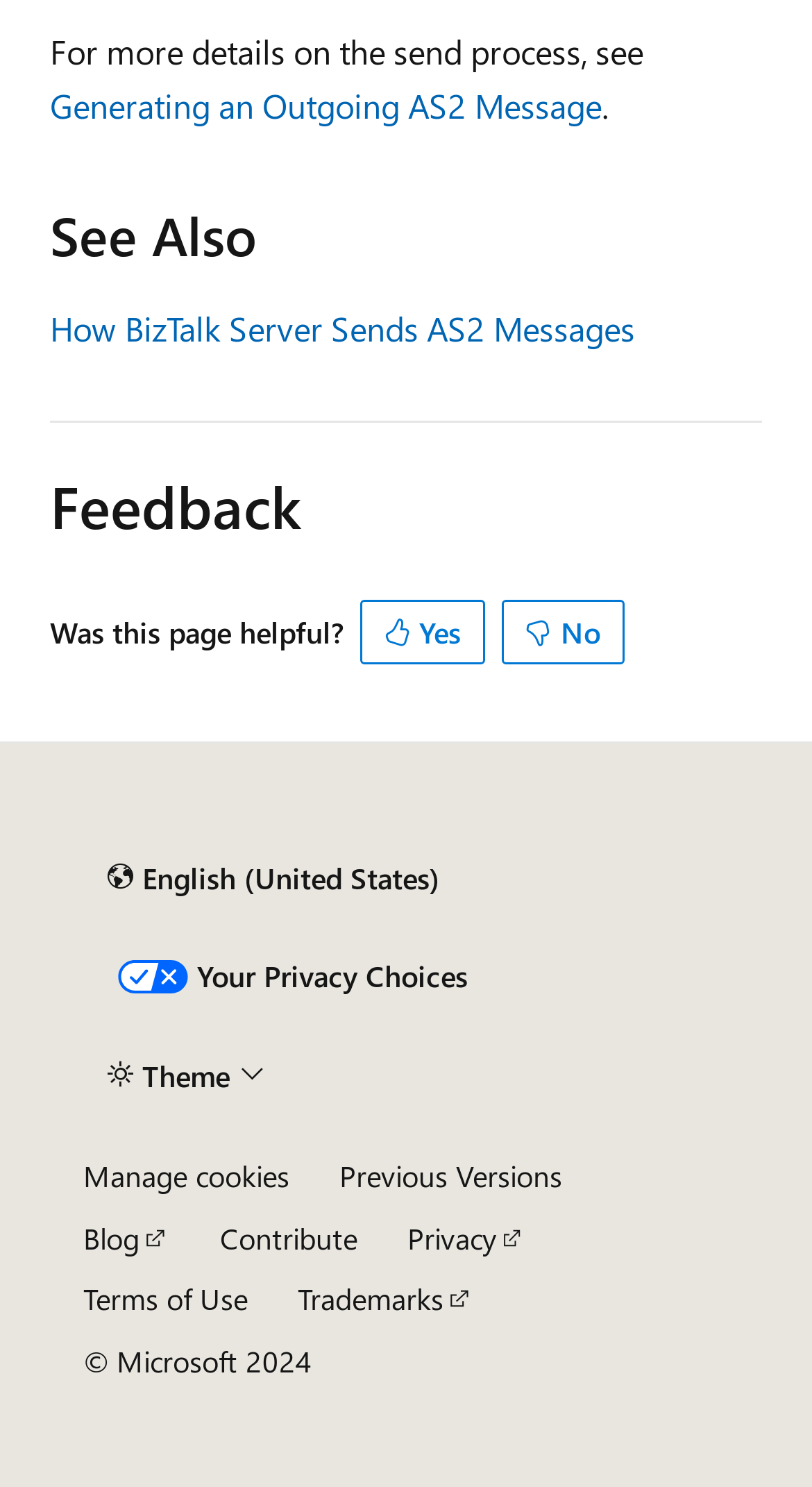Provide a brief response in the form of a single word or phrase:
What year is the copyright for?

2024